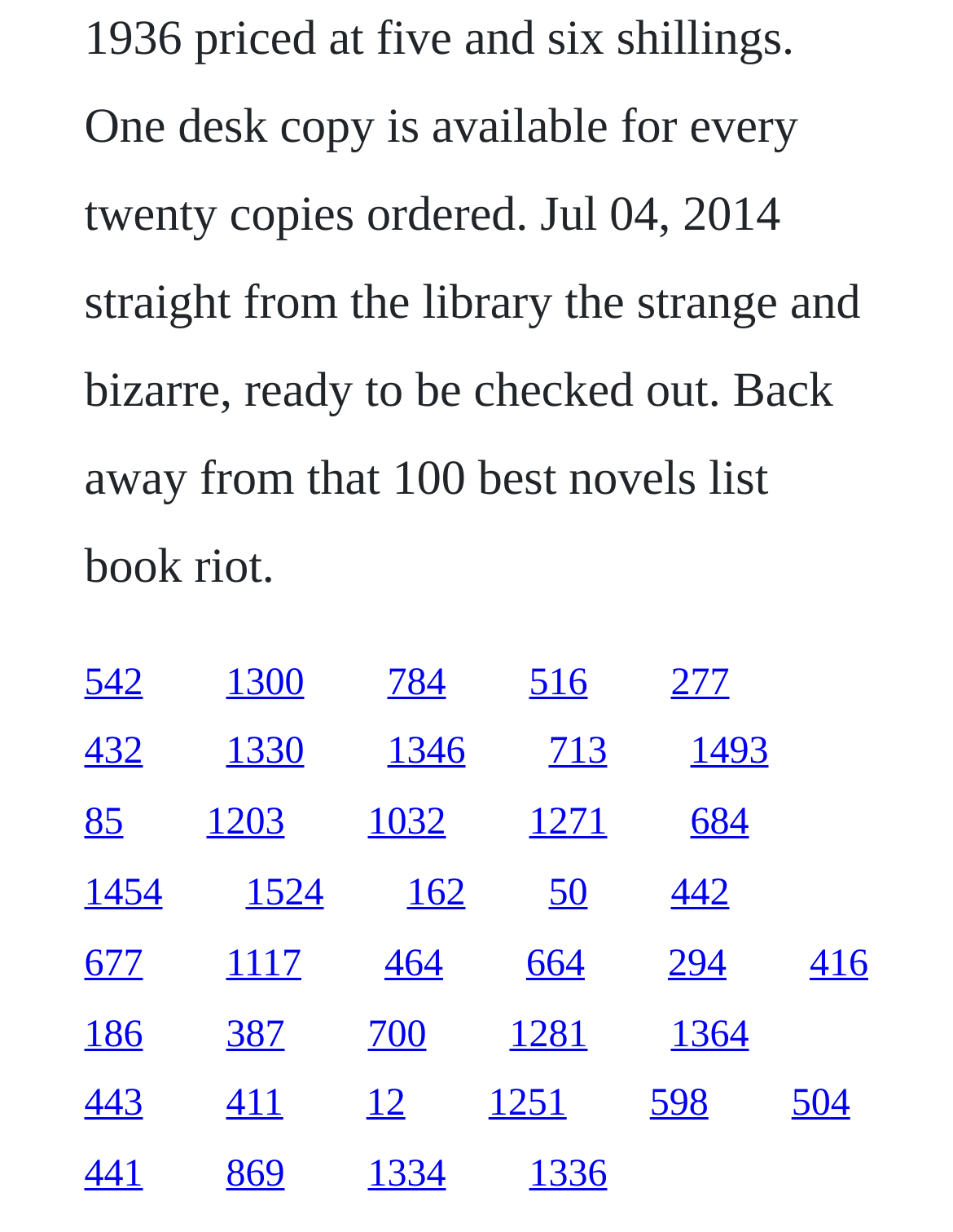What is the horizontal position of the last link?
Please ensure your answer to the question is detailed and covers all necessary aspects.

I looked at the x2 coordinate of the last link element, which is 0.911, indicating its horizontal position on the webpage.